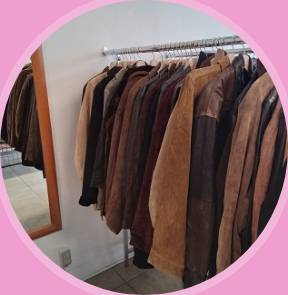Reply to the question with a single word or phrase:
What is reflected in the mirror?

Rich textures of the jackets